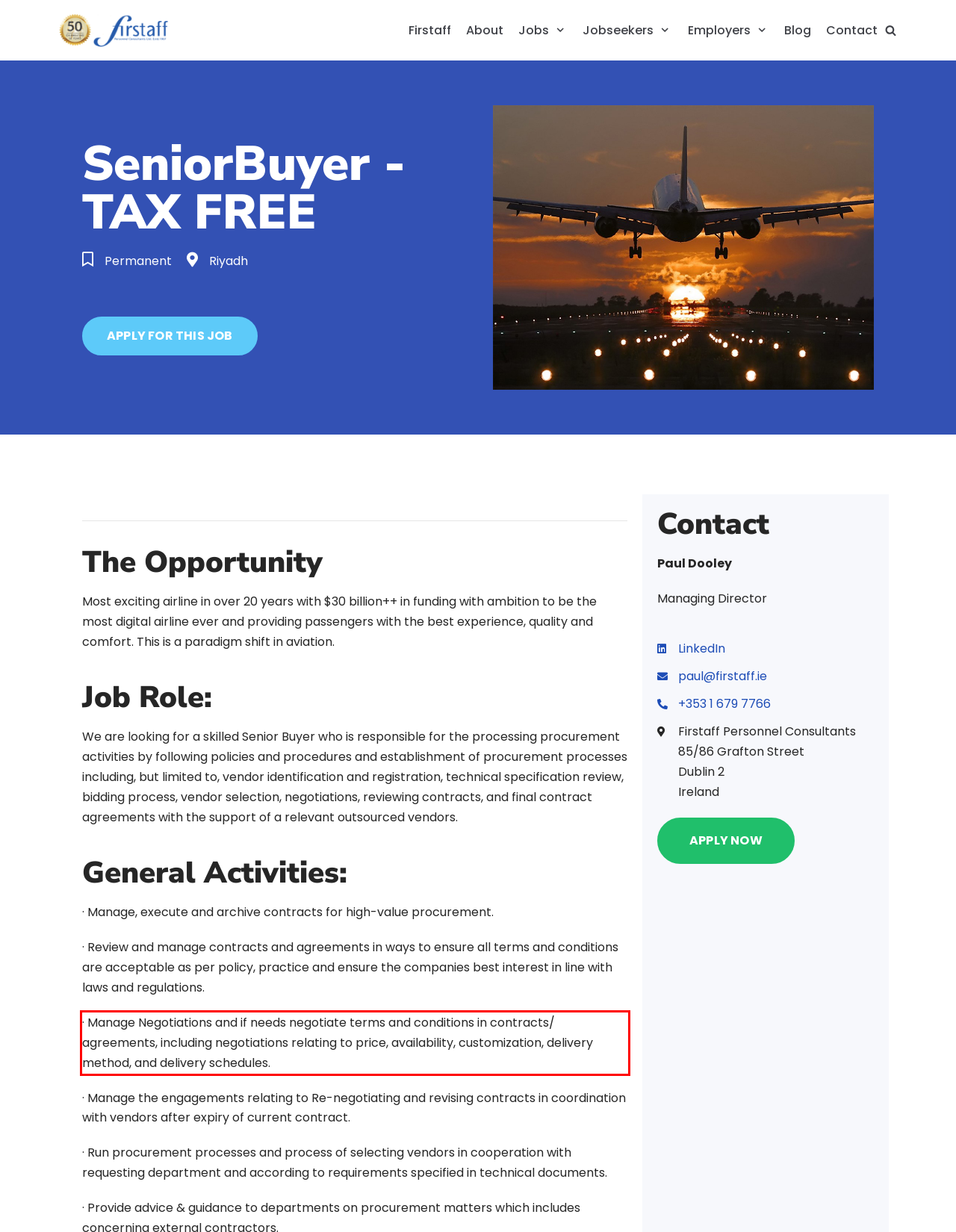Please perform OCR on the text within the red rectangle in the webpage screenshot and return the text content.

· Manage Negotiations and if needs negotiate terms and conditions in contracts/ agreements, including negotiations relating to price, availability, customization, delivery method, and delivery schedules.